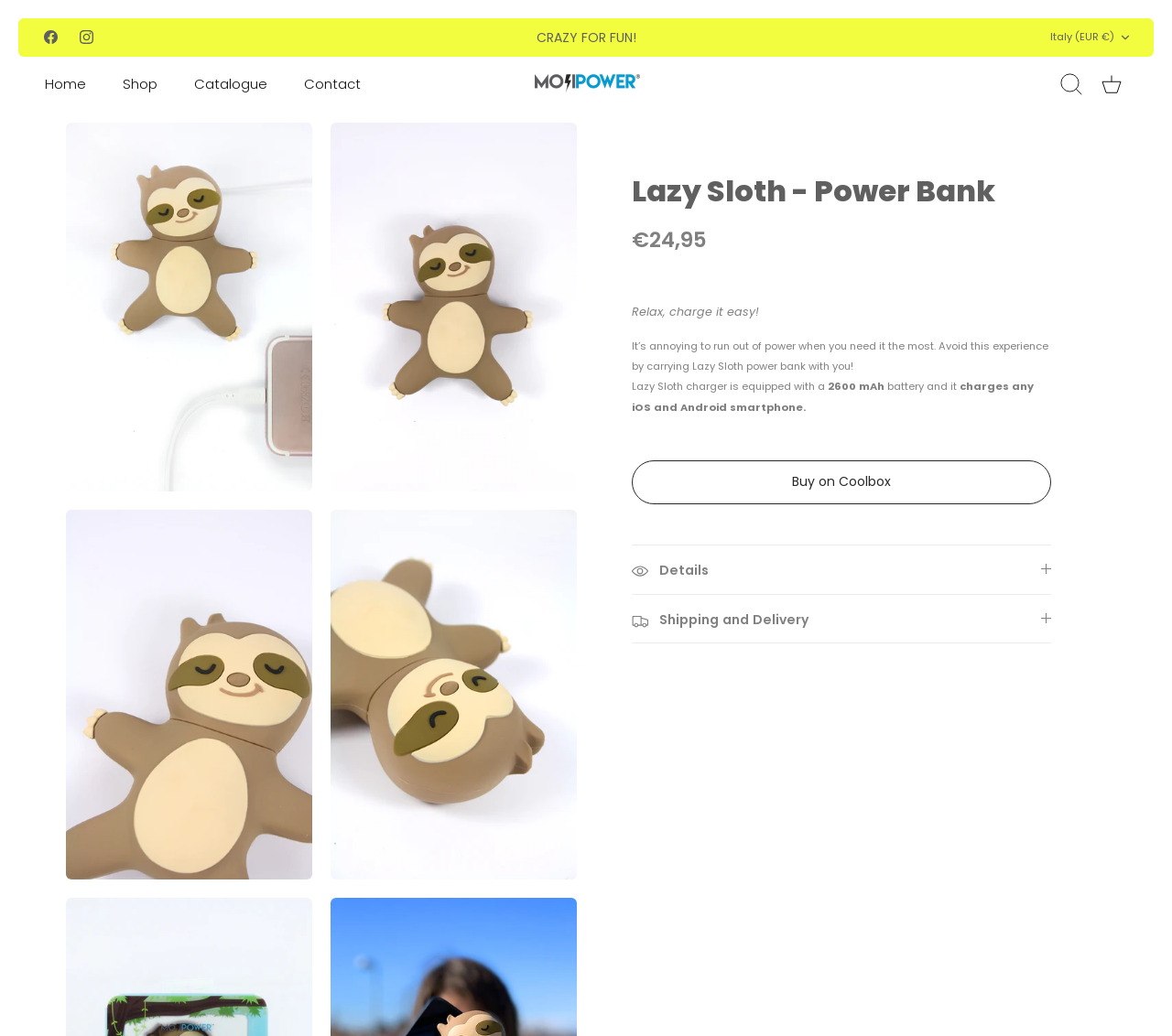What is the price of the power bank? From the image, respond with a single word or brief phrase.

€24,95